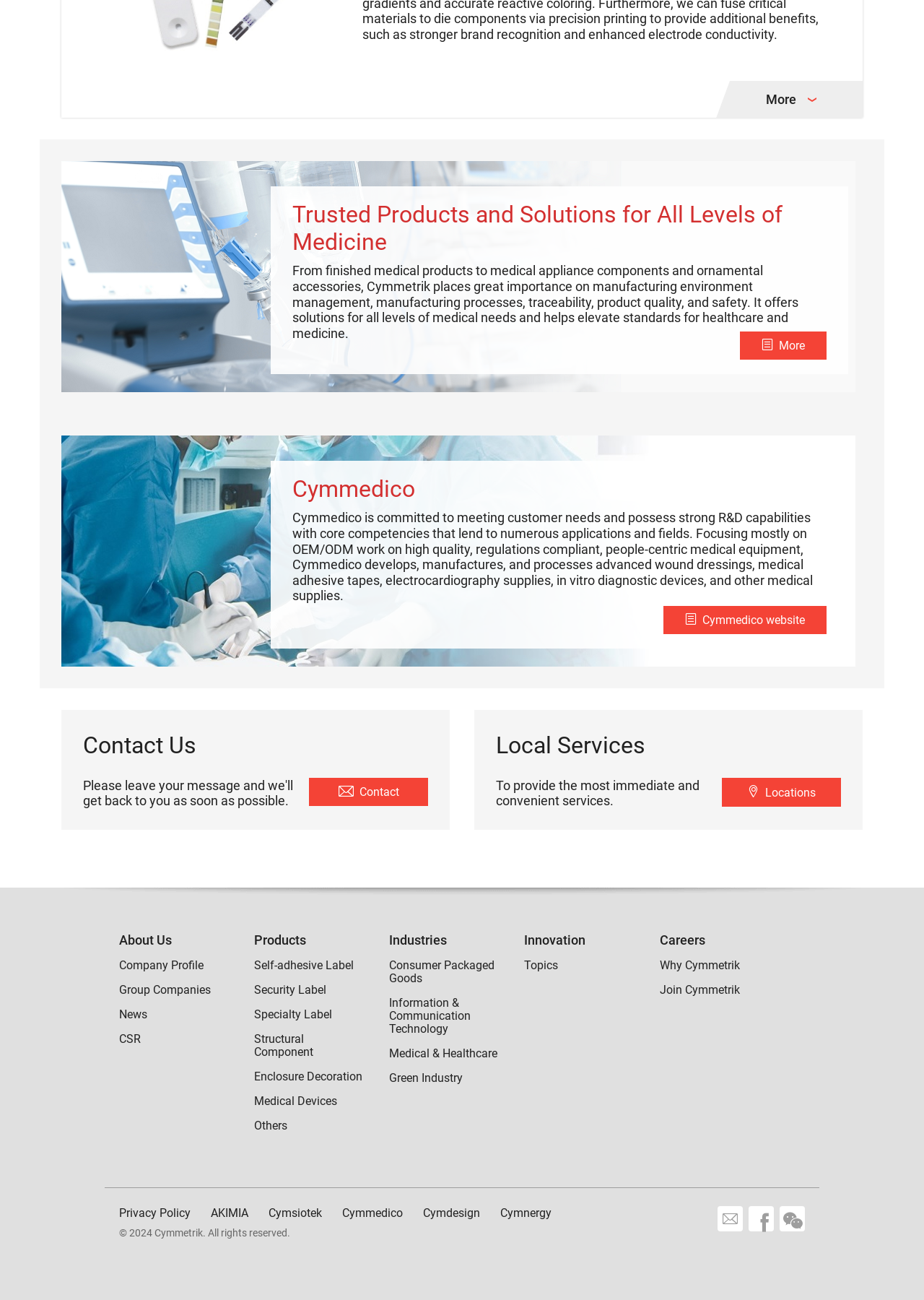Locate the bounding box coordinates of the element's region that should be clicked to carry out the following instruction: "Learn more about trusted products and solutions". The coordinates need to be four float numbers between 0 and 1, i.e., [left, top, right, bottom].

[0.79, 0.062, 0.934, 0.091]